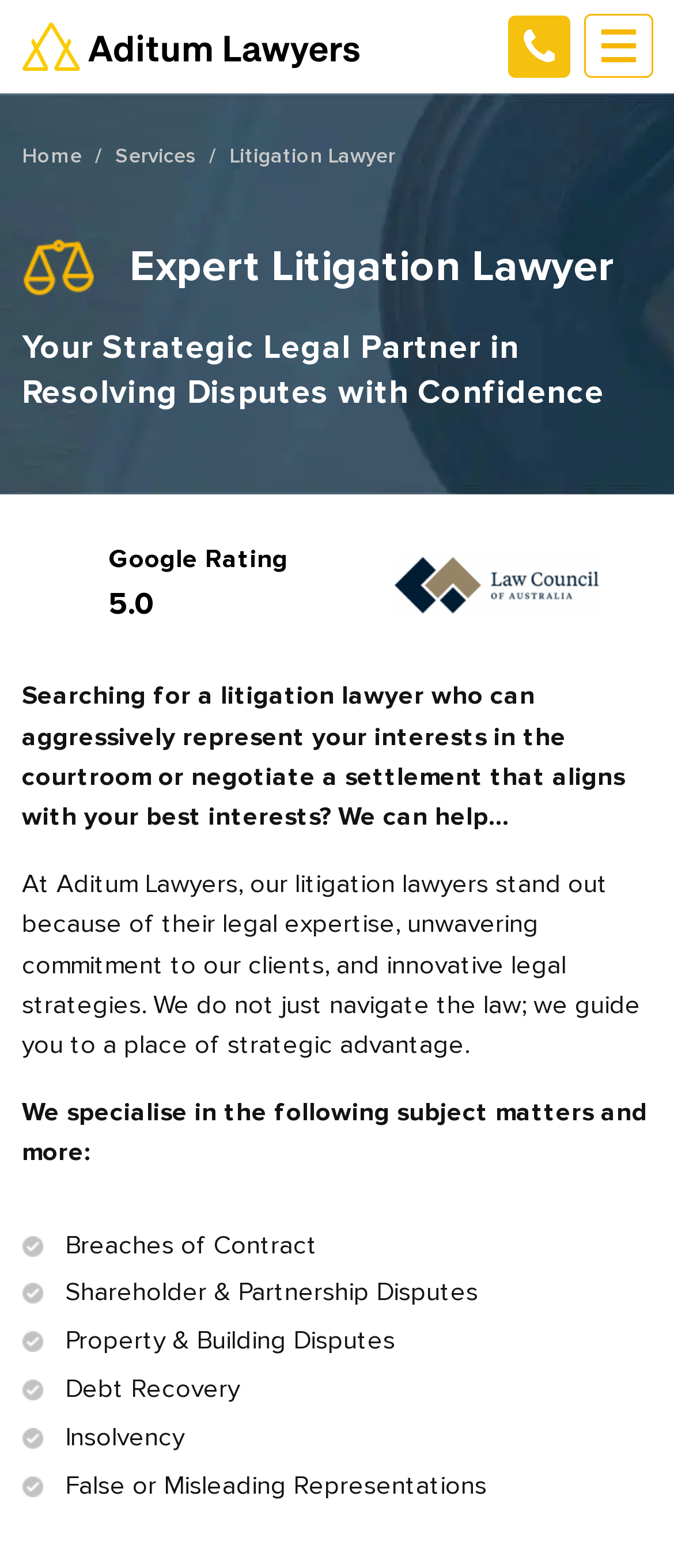What is the name of the law firm?
Please analyze the image and answer the question with as much detail as possible.

The name of the law firm can be found in the top-left corner of the webpage, where it is written as 'Aditum Lawyers' in a link and an image with the same text.